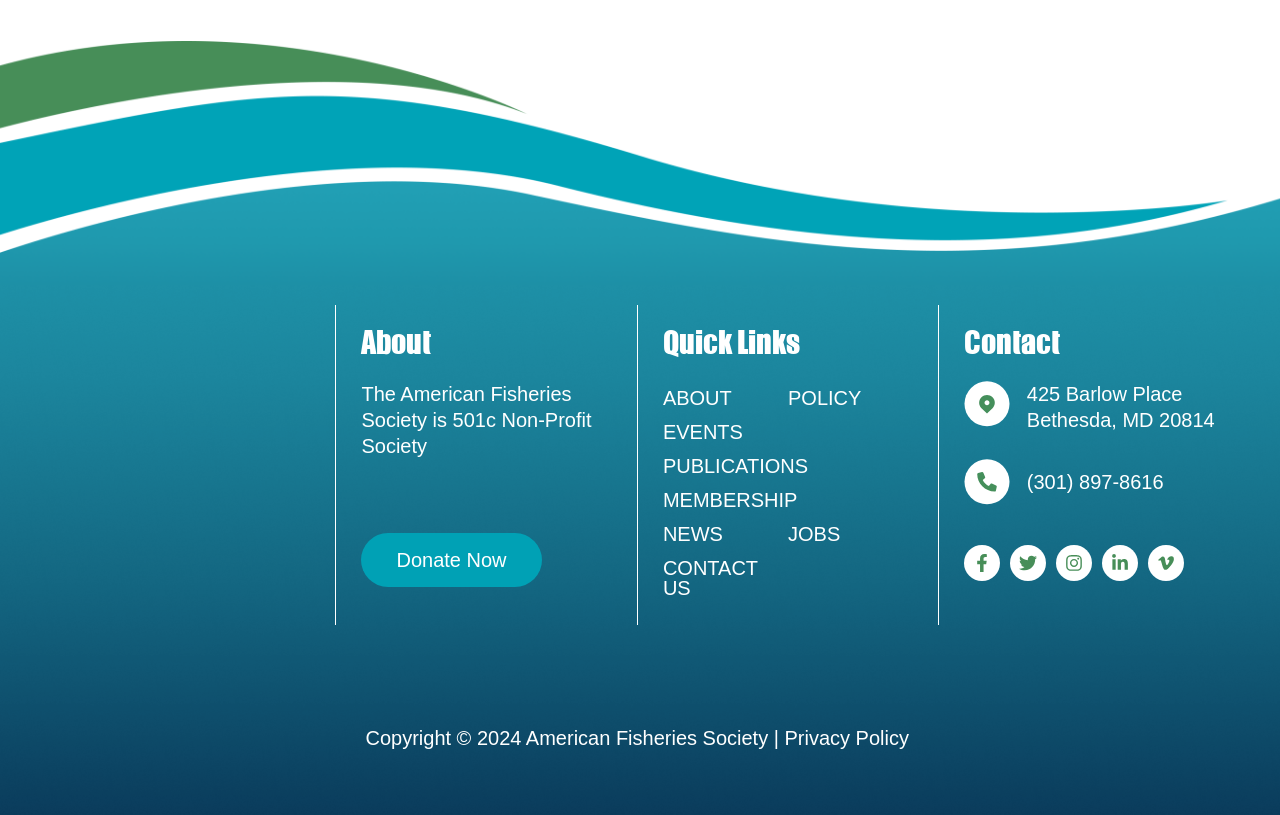Find the bounding box coordinates for the area that must be clicked to perform this action: "Contact us via phone".

[0.753, 0.563, 0.953, 0.619]